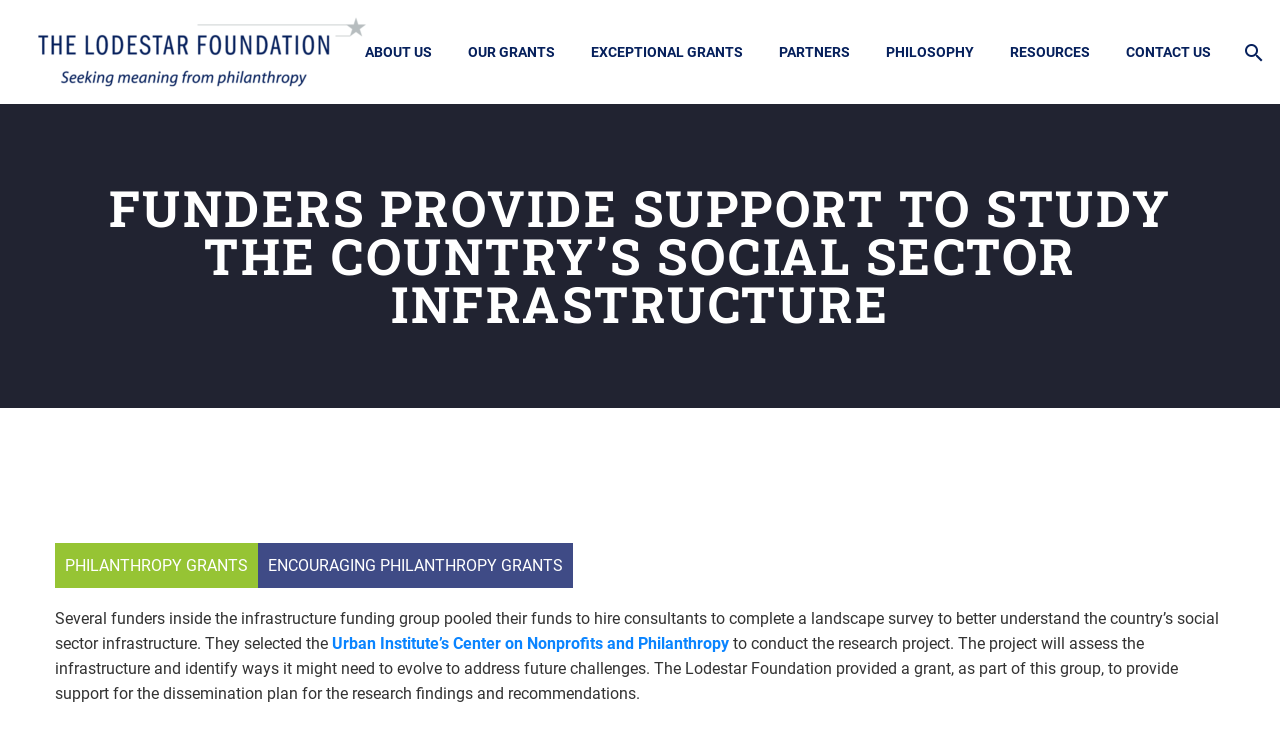Determine the bounding box coordinates for the clickable element to execute this instruction: "Read the article about FUNDERS PROVIDE SUPPORT TO STUDY THE COUNTRY’S SOCIAL SECTOR INFRASTRUCTURE". Provide the coordinates as four float numbers between 0 and 1, i.e., [left, top, right, bottom].

[0.043, 0.252, 0.957, 0.45]